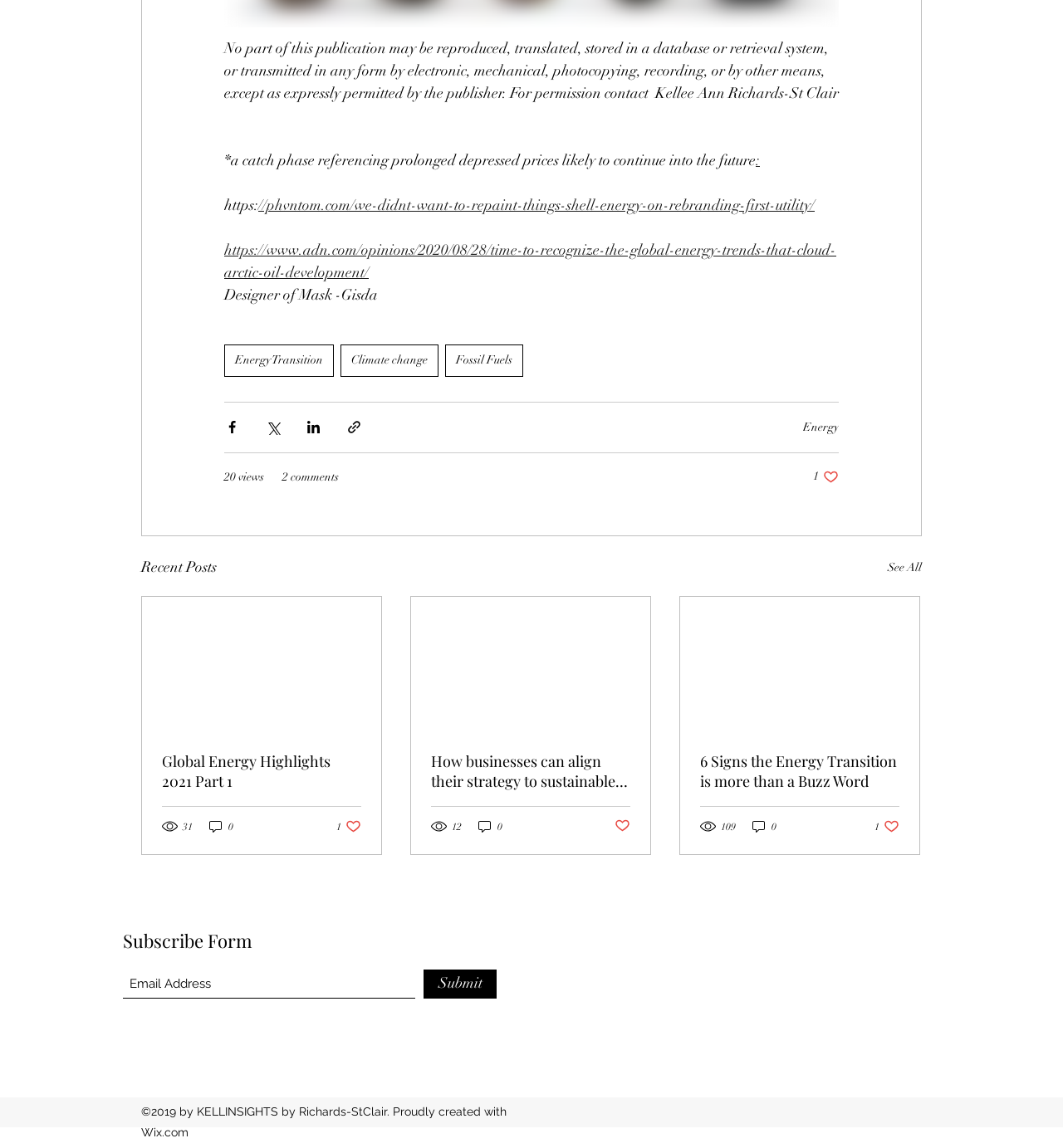Identify the bounding box of the HTML element described here: "20 views". Provide the coordinates as four float numbers between 0 and 1: [left, top, right, bottom].

[0.211, 0.407, 0.248, 0.423]